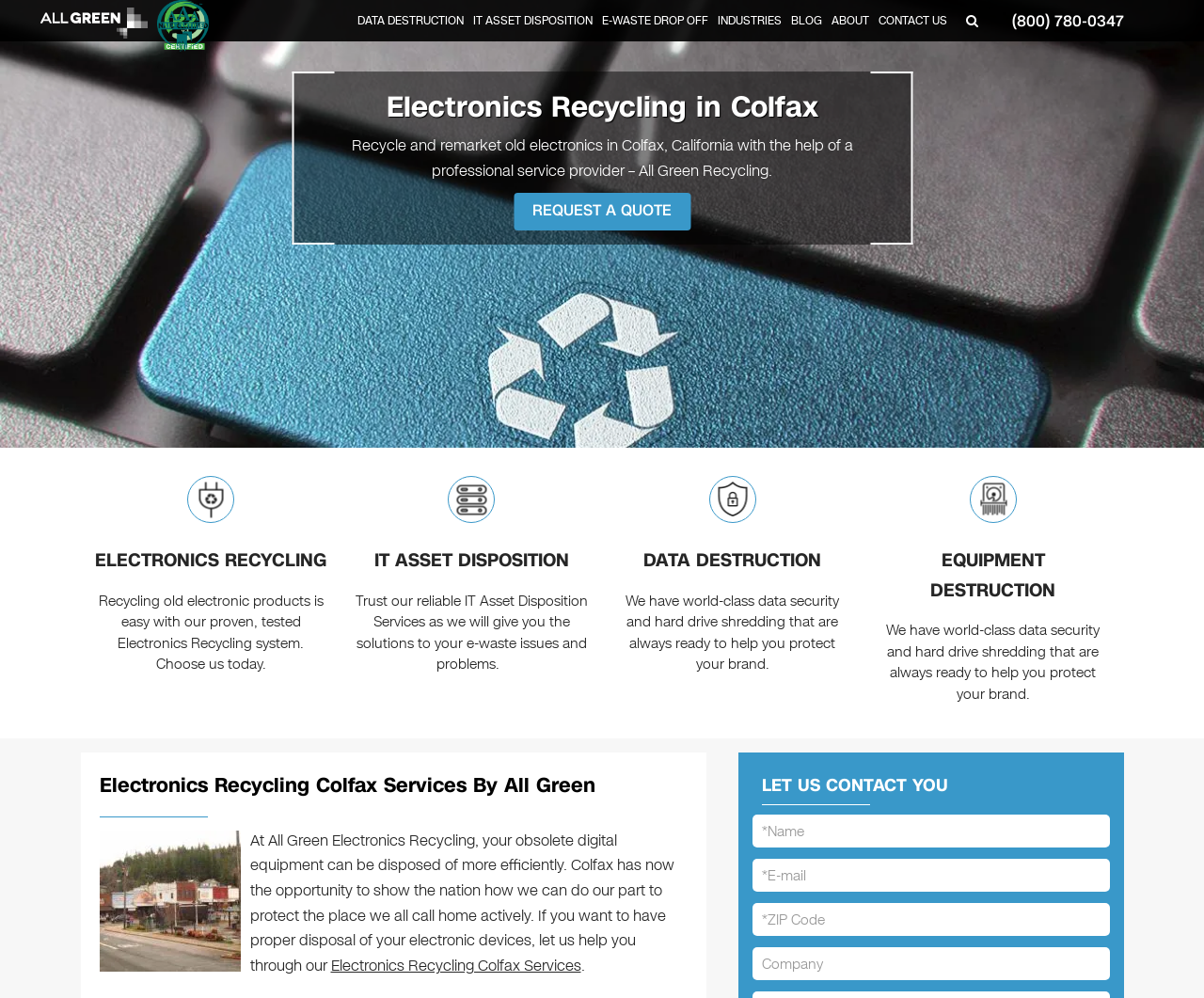Give a full account of the webpage's elements and their arrangement.

The webpage is about All Green Electronics Recycling, specifically their Electronics Recycling Colfax services. At the top, there are two certification logos, R2V3 and NAID AAA, alongside the company's logo. Below these logos, there is a phone number, (800) 780-0347, and a navigation menu with links to different services, including DATA DESTRUCTION, IT ASSET DISPOSITION, E-WASTE DROP OFF, INDUSTRIES, BLOG, ABOUT, and CONTACT US.

On the left side, there is a large image related to electronics recycling and data destruction. Below this image, there is a heading "Electronics Recycling in Colfax" and a brief description of the service. A "REQUEST A QUOTE" link is also present.

The main content of the webpage is divided into four sections, each representing a different service: ELECTRONICS RECYCLING, IT ASSET DISPOSITION, DATA DESTRUCTION, and EQUIPMENT DESTRUCTION. Each section has an icon, a heading, a brief description, and a link to learn more.

At the bottom of the page, there is a section titled "Electronics Recycling Colfax Services By All Green" with an image and a brief description. Below this, there is a contact form with fields for name, email, ZIP code, and company, allowing users to request contact from the company.

Throughout the page, there are various images, icons, and headings that help to organize and highlight the different services and features offered by All Green Electronics Recycling.